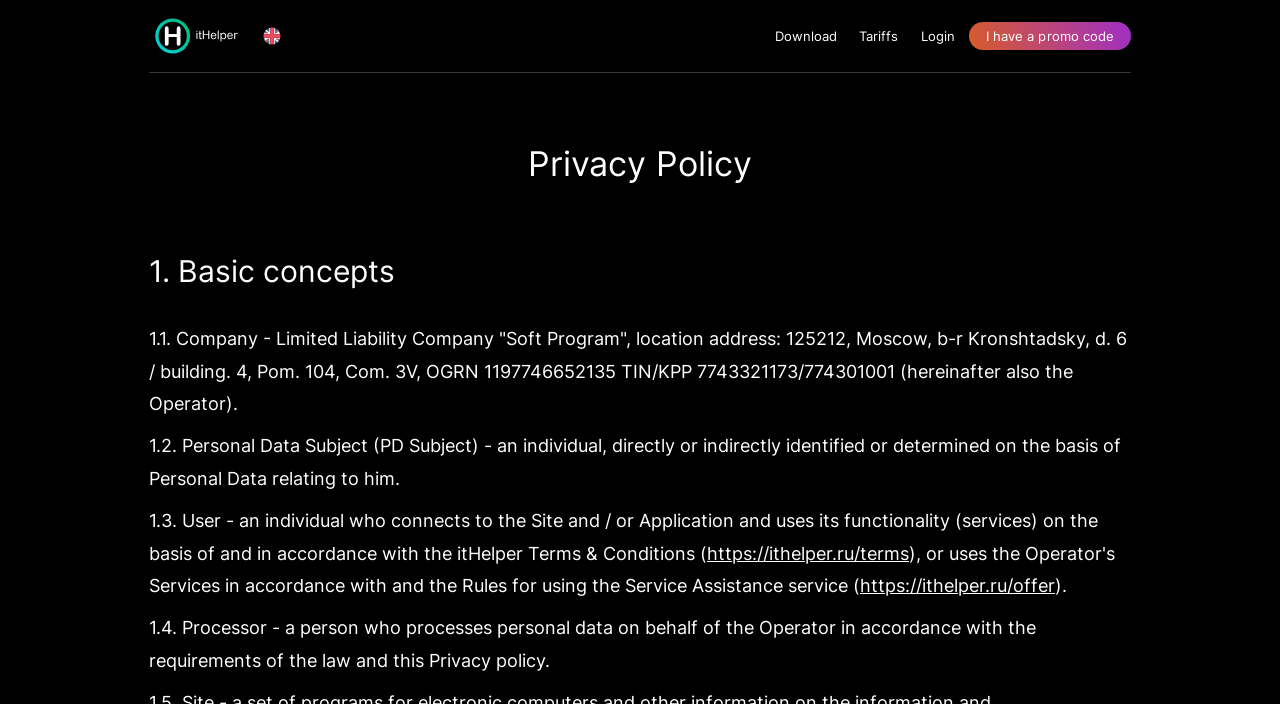What is the topic of the webpage?
Please provide a comprehensive answer to the question based on the webpage screenshot.

The topic of the webpage can be determined by looking at the heading elements, which suggest that the webpage is about the Privacy Policy of the ItHelper website, as it contains sections like '1. Basic concepts' and '1.1. Company'.